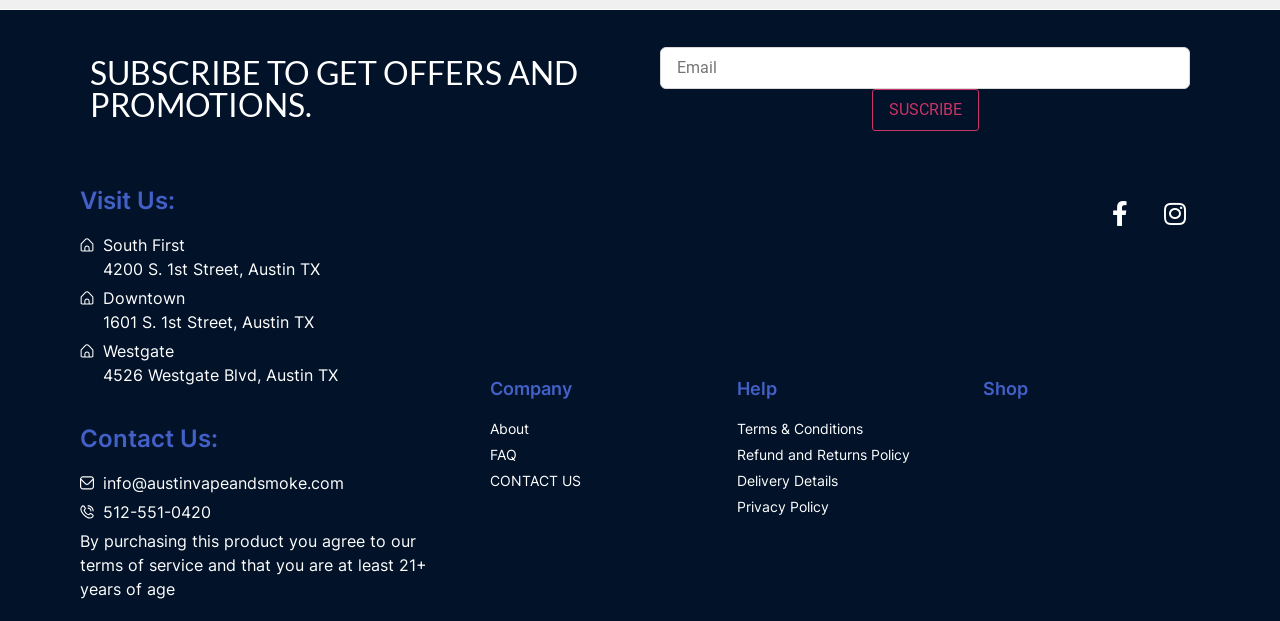How many locations are listed for visiting?
Use the image to give a comprehensive and detailed response to the question.

There are three locations listed for visiting, which are South First, Downtown, and Westgate, each with a corresponding link and image.